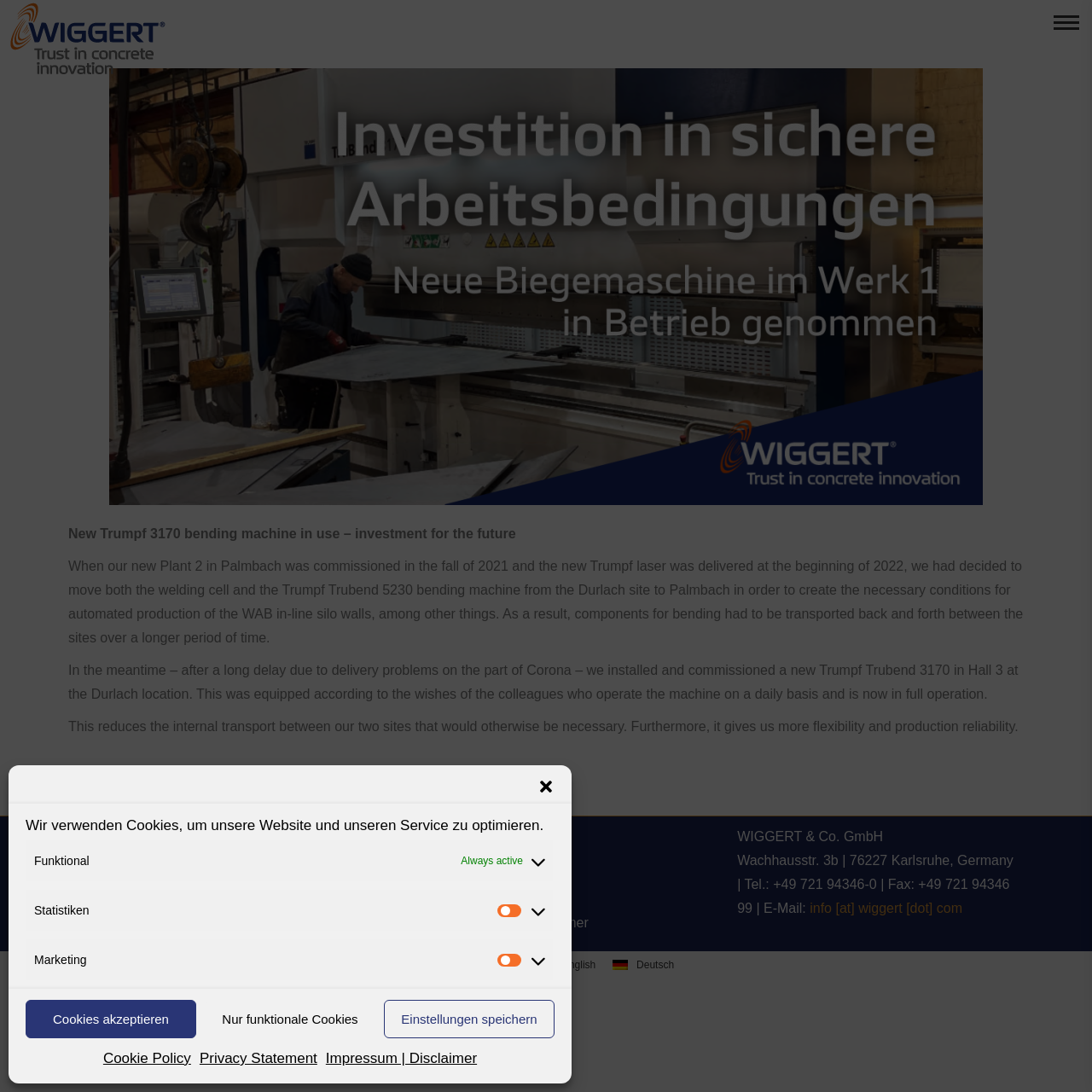What is the language of the webpage?
Carefully examine the image and provide a detailed answer to the question.

I found the language of the webpage by looking at the text on the webpage. The text is written in German, and there are also links to switch to other languages such as English and American English.